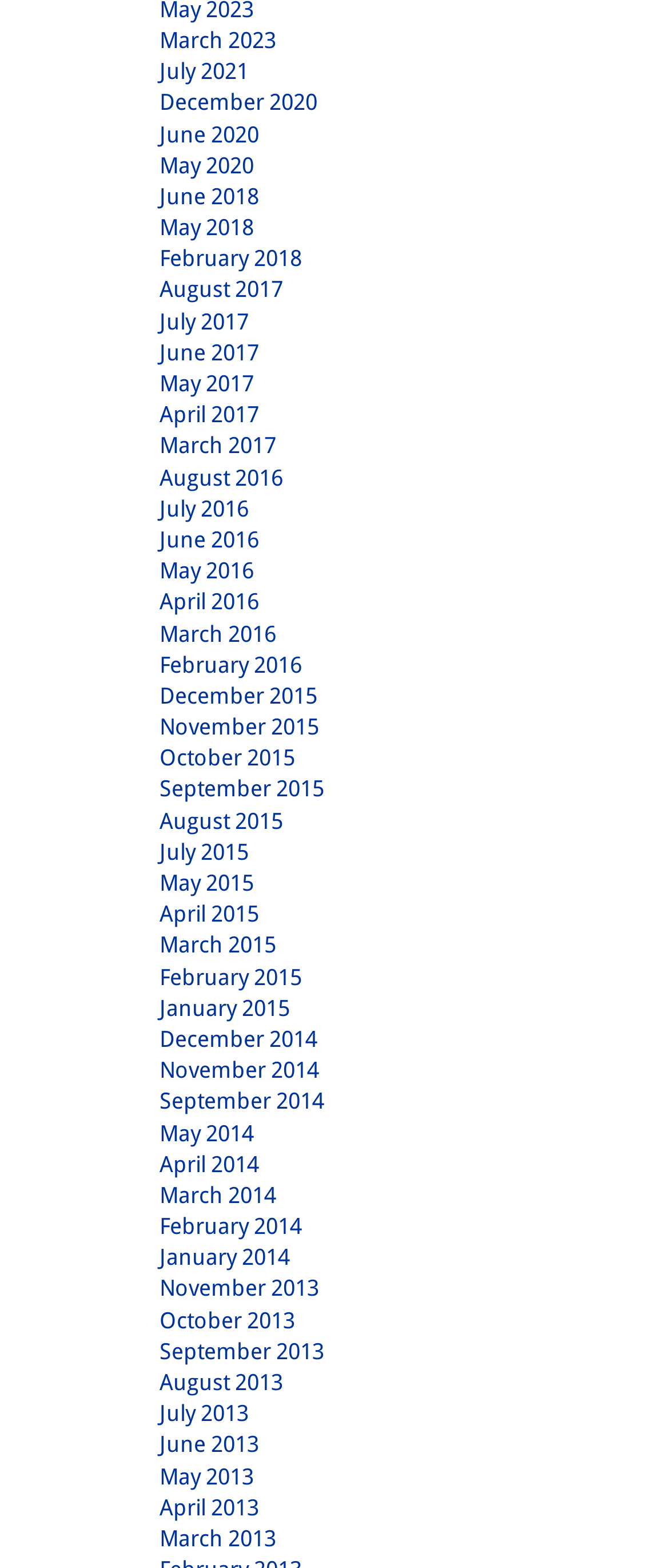Pinpoint the bounding box coordinates of the clickable element to carry out the following instruction: "View July 2021."

[0.238, 0.037, 0.372, 0.054]